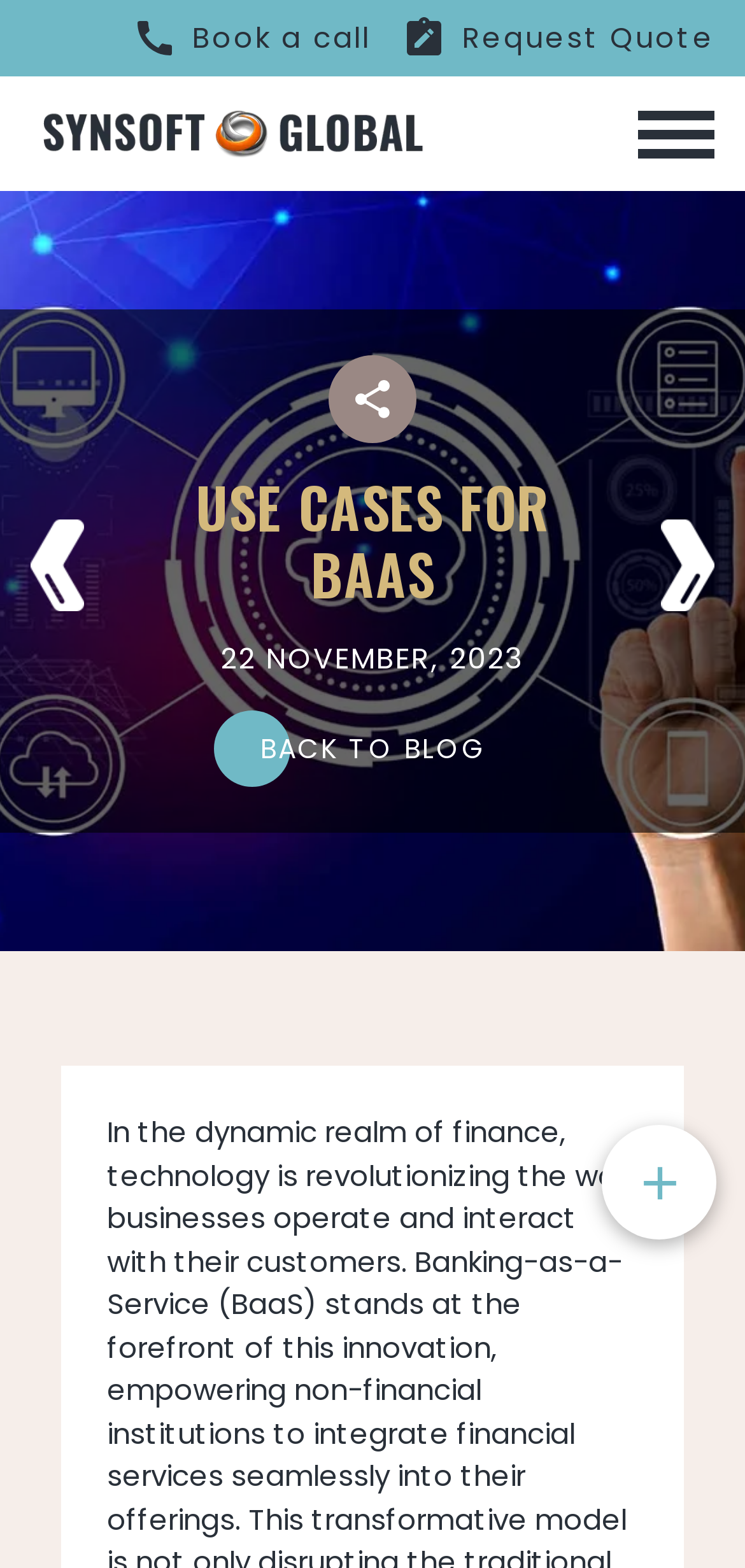Locate the bounding box coordinates of the element I should click to achieve the following instruction: "Click the Book a call button".

[0.156, 0.0, 0.518, 0.049]